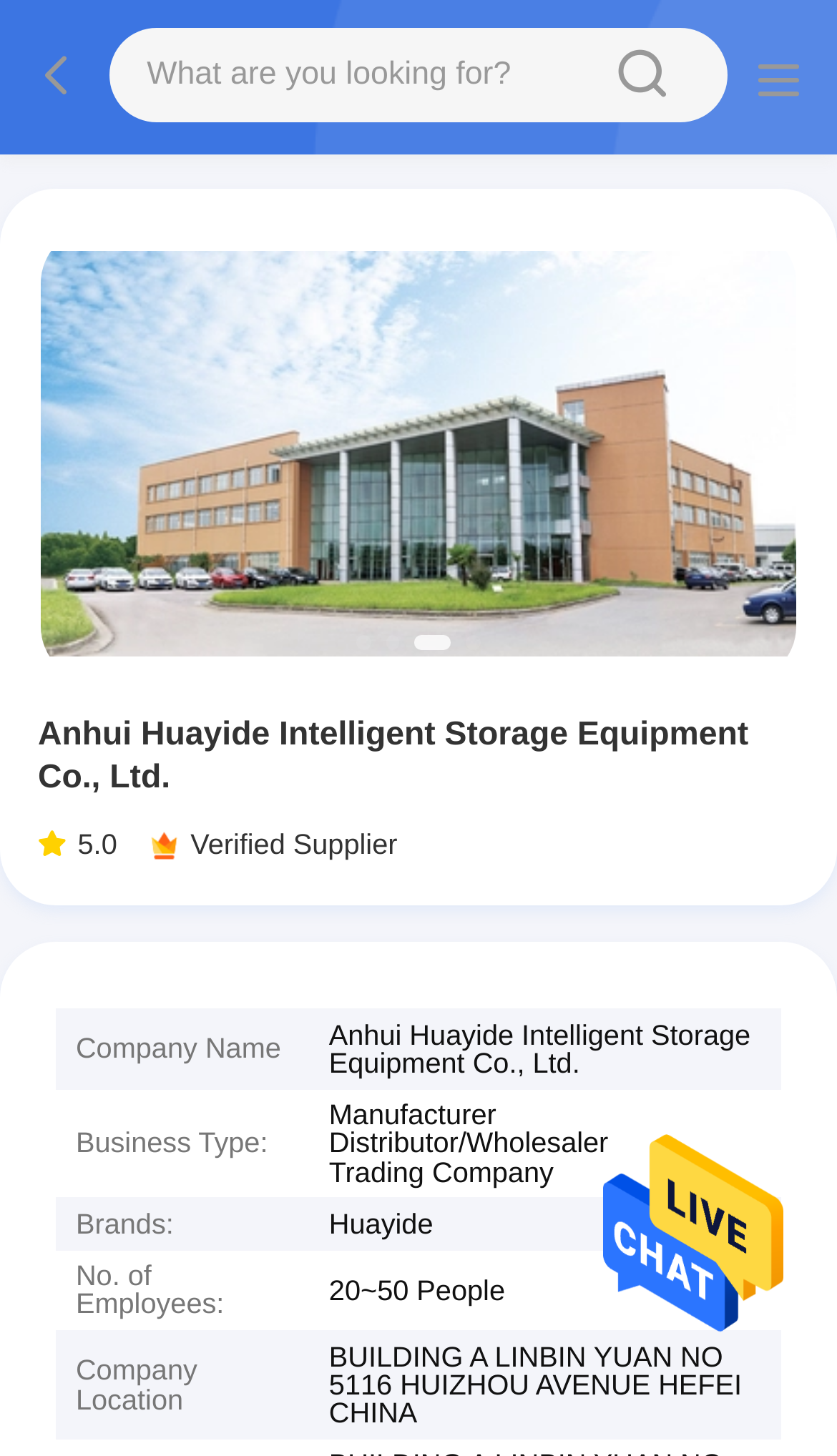What is the business type of the company?
Based on the image, give a concise answer in the form of a single word or short phrase.

Manufacturer